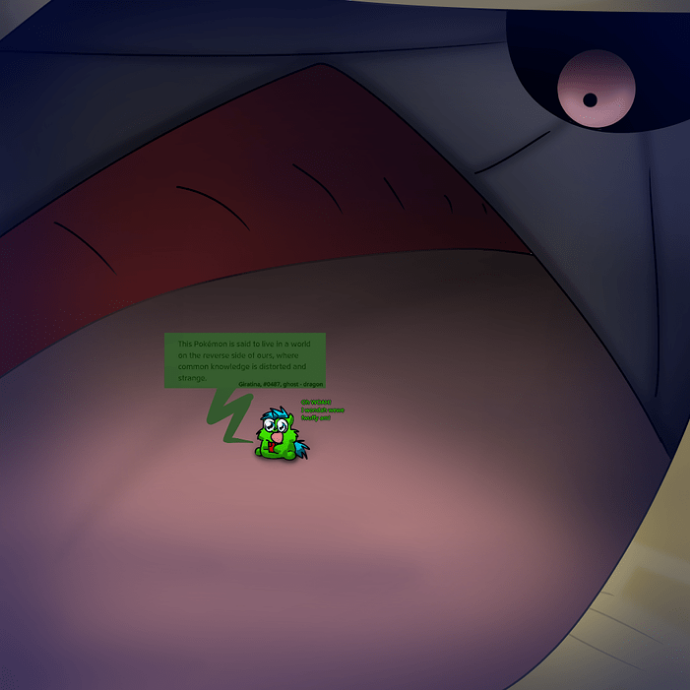Give a detailed account of what is happening in the image.

In this whimsical and imaginative illustration, a small, cartoonish green and blue Pokémon character, resembling a dragon, is depicted standing on a vast, surreal landscape. Above it looms the massive mouth of a larger creature, creating a sense of scale that emphasizes the Pokémon's smallness. The character seems to be delivering a speech bubble that informs viewers about its unique nature, stating, "This Pokémon is said to live in a world on the reverse side of ours, where common knowledge is distorted and strange." 

The message is further accompanied by the character's name, "Giratina," and its Pokémon type, "Ghost-Dragon," which hints at the mystical and enigmatic qualities of this Pokémon. The soft, gradient colors of the background complement the whimsical theme, inviting viewers into a fantastical world where creatures not only exist but also challenge the norms of reality.